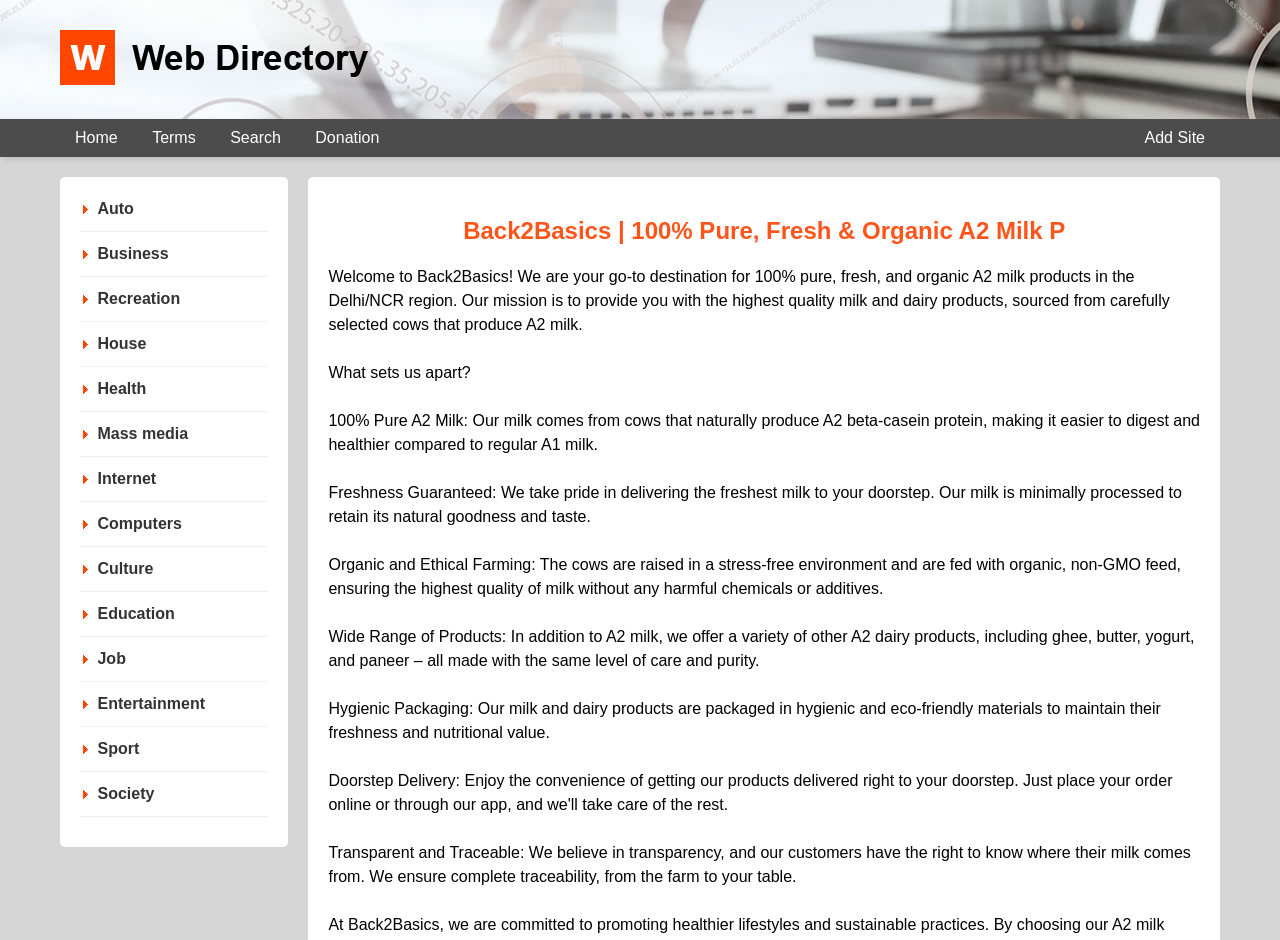Answer briefly with one word or phrase:
What is the level of transparency provided by Back2Basics?

Complete traceability